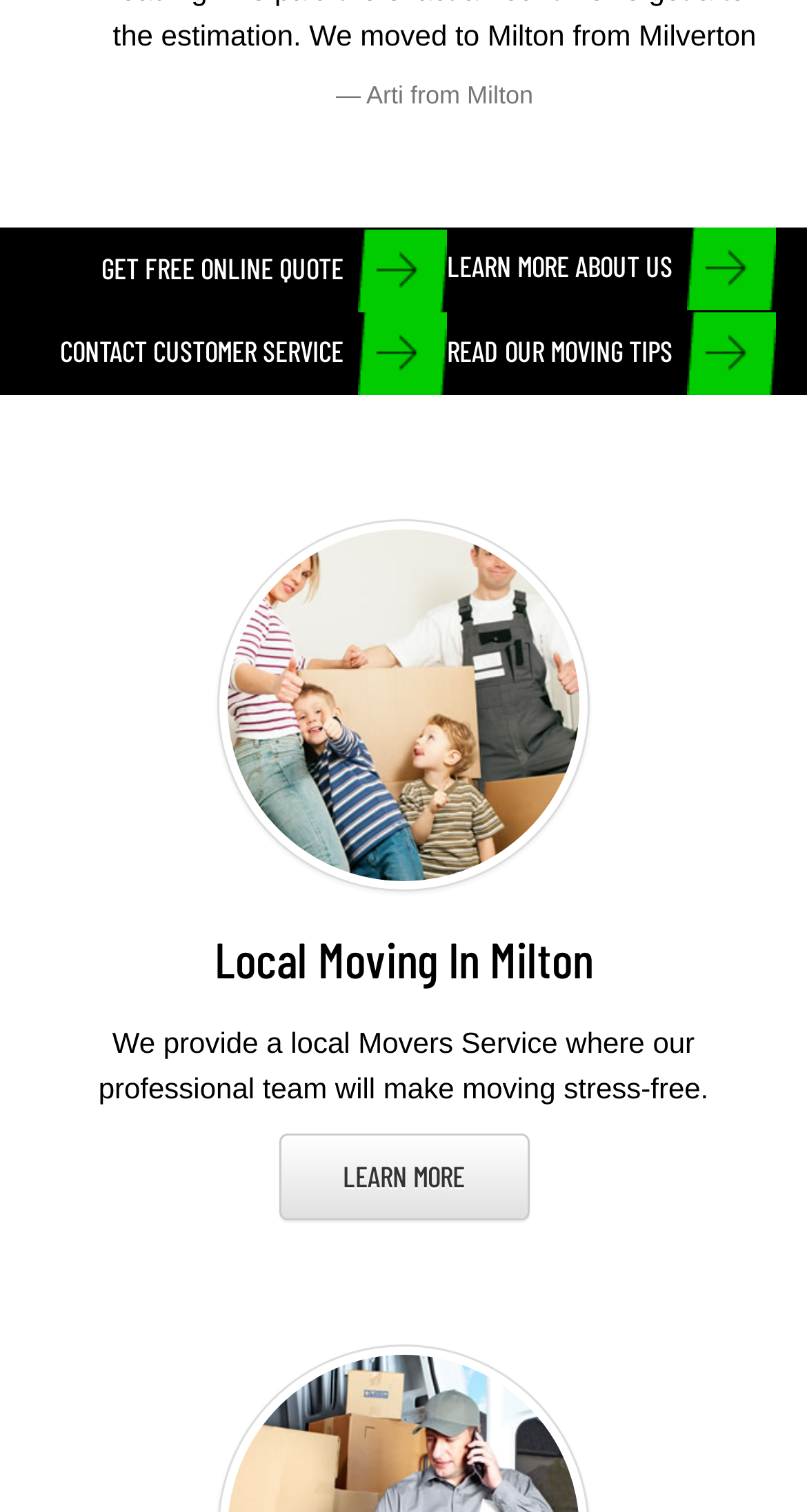What is the company name?
Make sure to answer the question with a detailed and comprehensive explanation.

The company name is 'Arti' which is mentioned in the footer section of the webpage as 'Arti from Milton'.